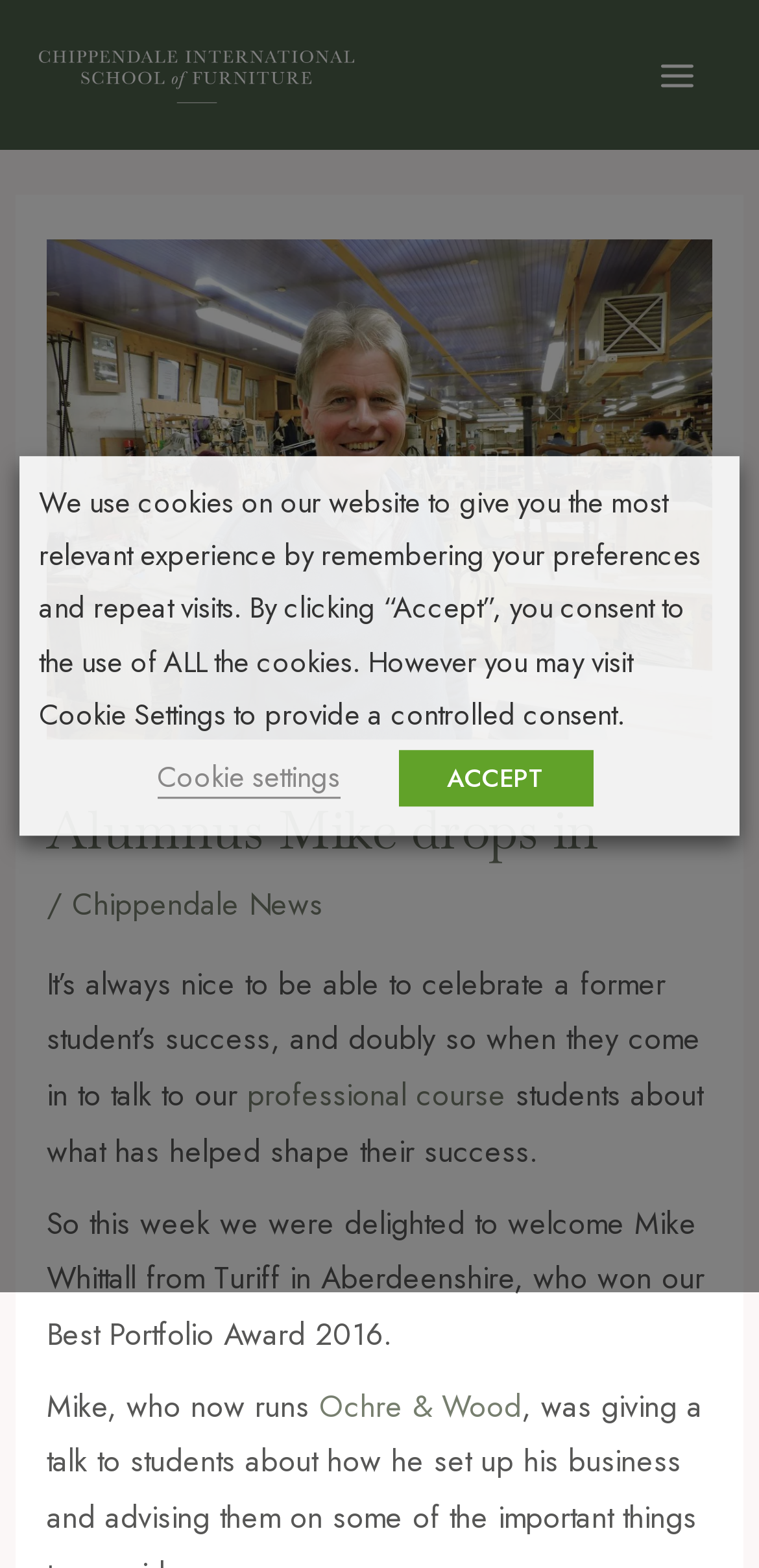Extract the main title from the webpage and generate its text.

Alumnus Mike drops in